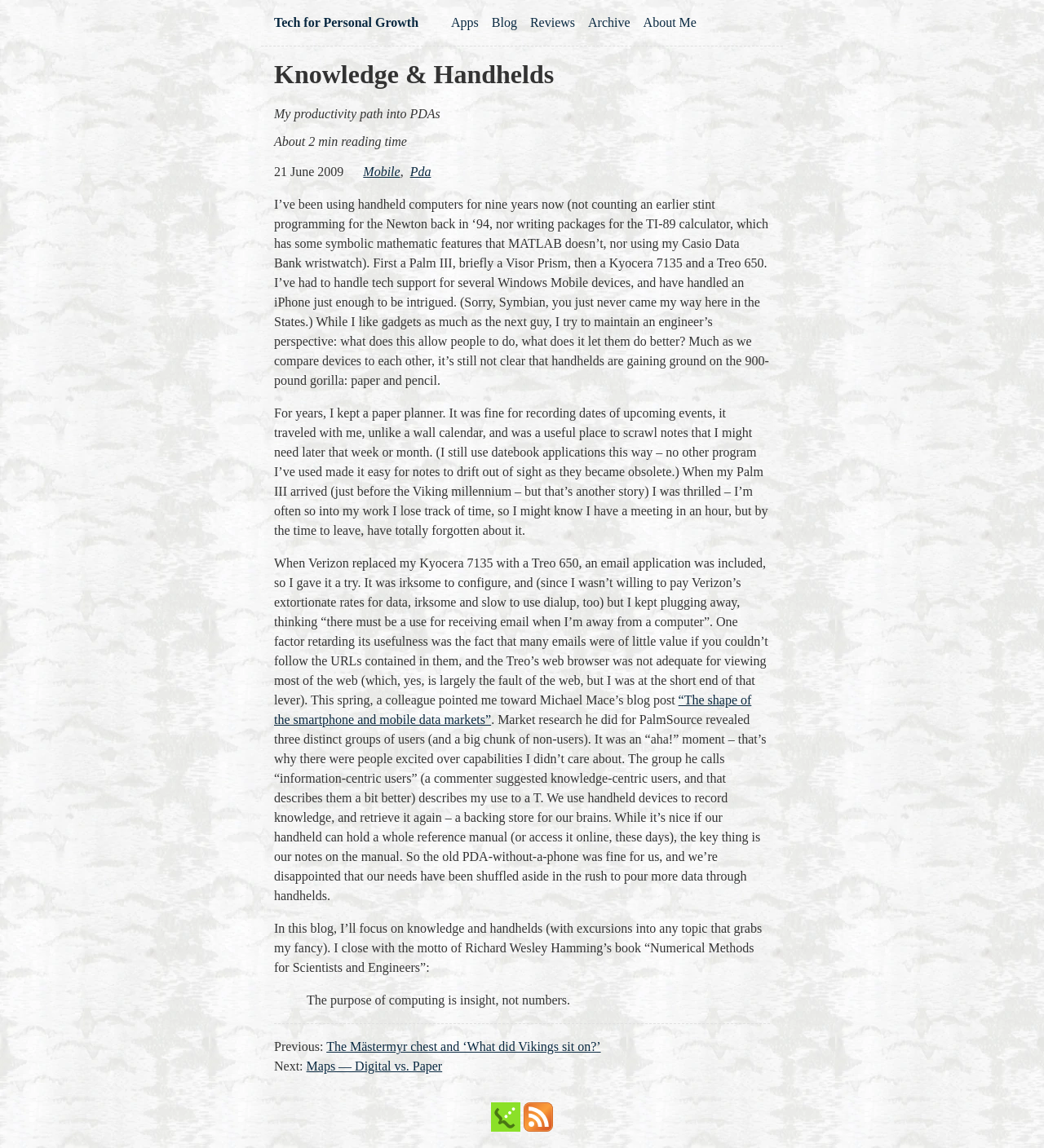Provide a thorough and detailed response to the question by examining the image: 
What type of users does Michael Mace's blog post describe?

The author mentions that Michael Mace's blog post reveals three distinct groups of users, including information-centric users, who use handheld devices to record knowledge and retrieve it again.